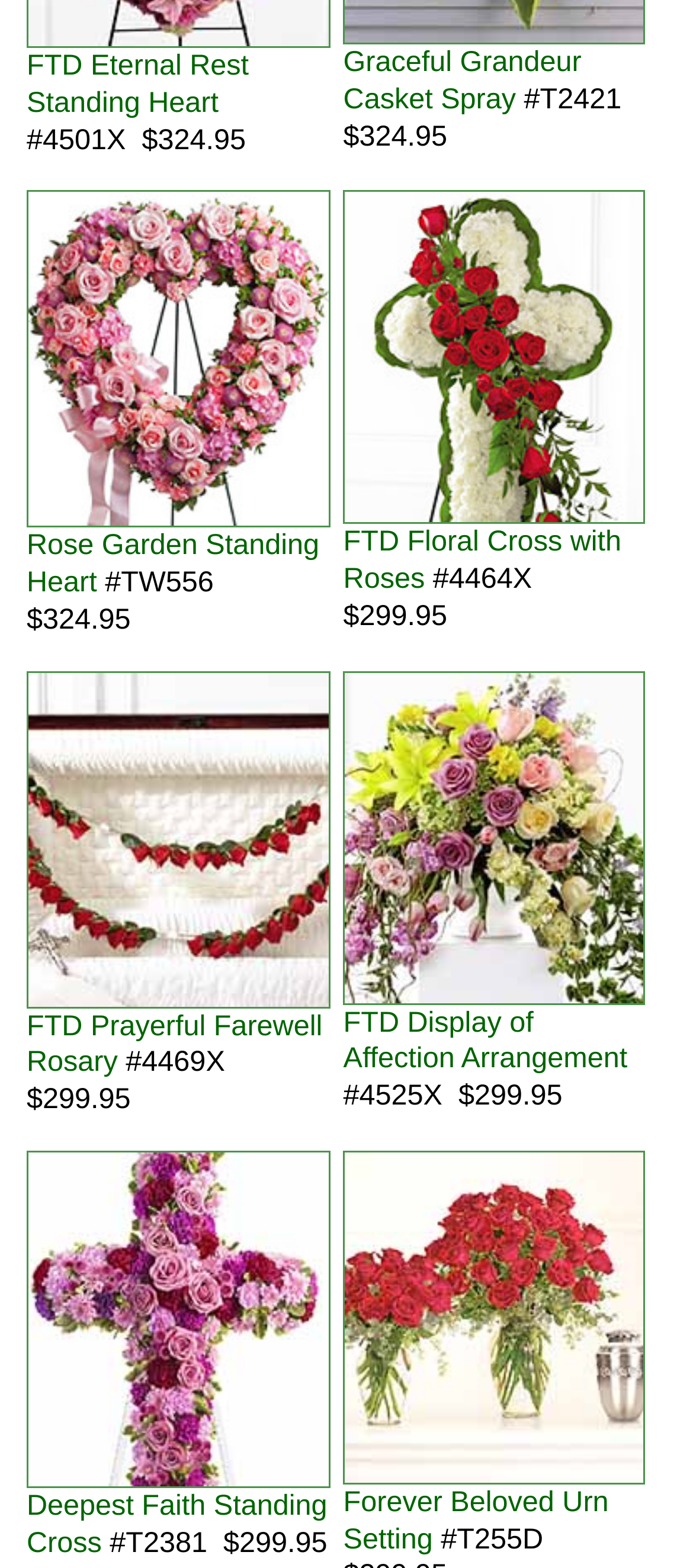Locate the bounding box coordinates of the element I should click to achieve the following instruction: "Check FTD Floral Cross with Roses".

[0.495, 0.215, 0.93, 0.238]